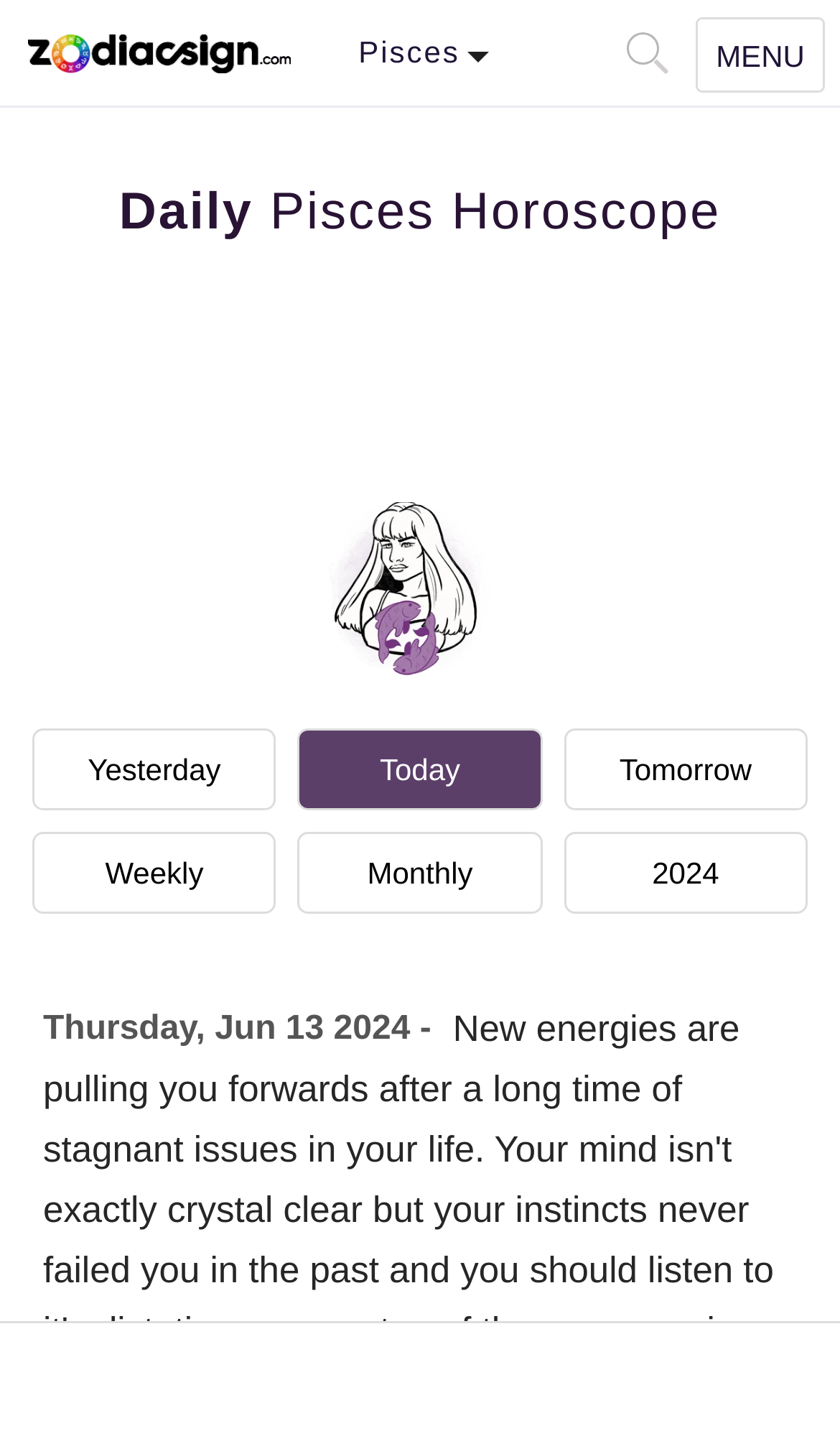Identify the bounding box coordinates of the section that should be clicked to achieve the task described: "scroll to the top".

[0.821, 0.816, 0.949, 0.891]